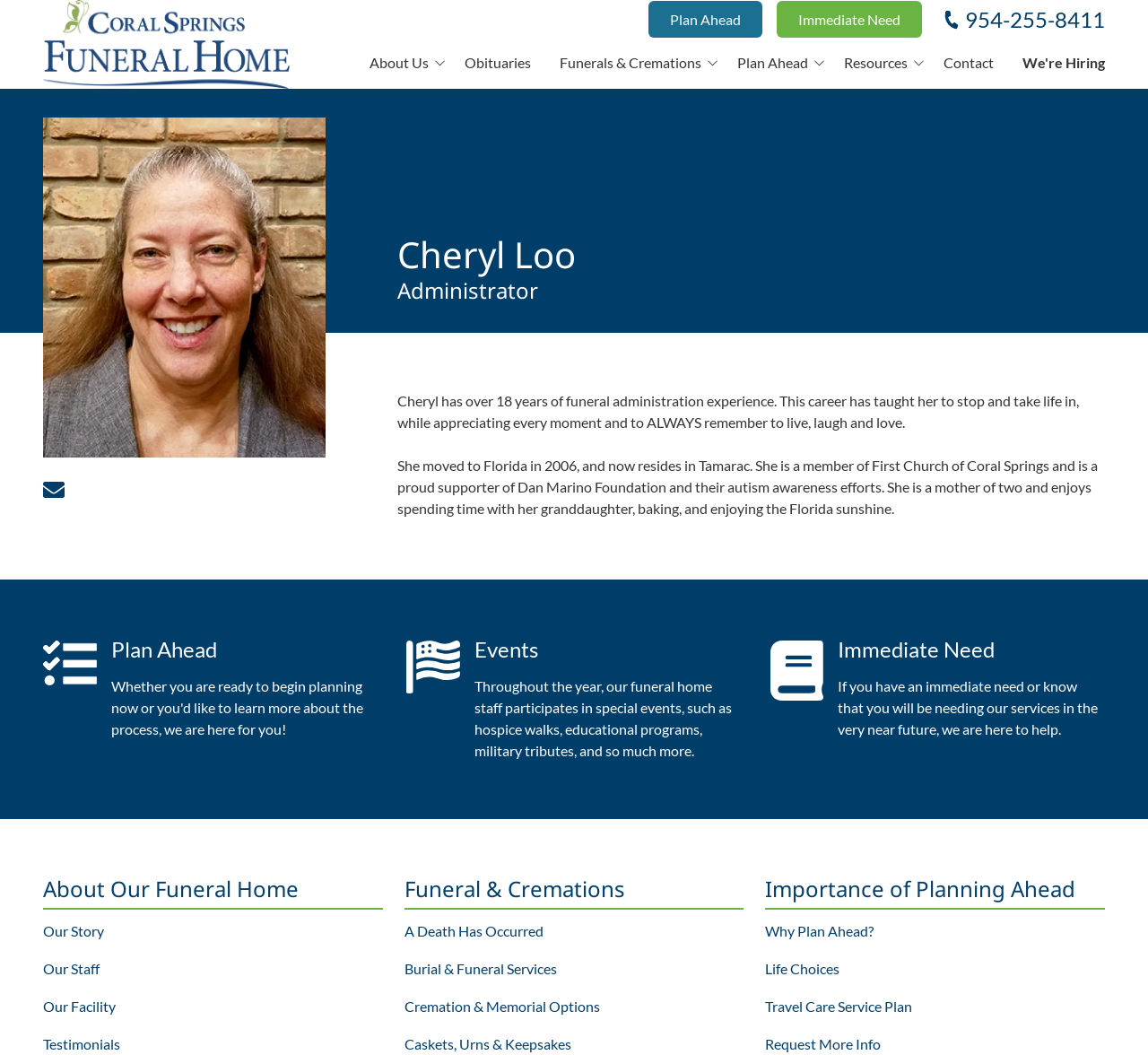Specify the bounding box coordinates for the region that must be clicked to perform the given instruction: "View Cheryl Loo's profile".

[0.038, 0.111, 0.284, 0.433]